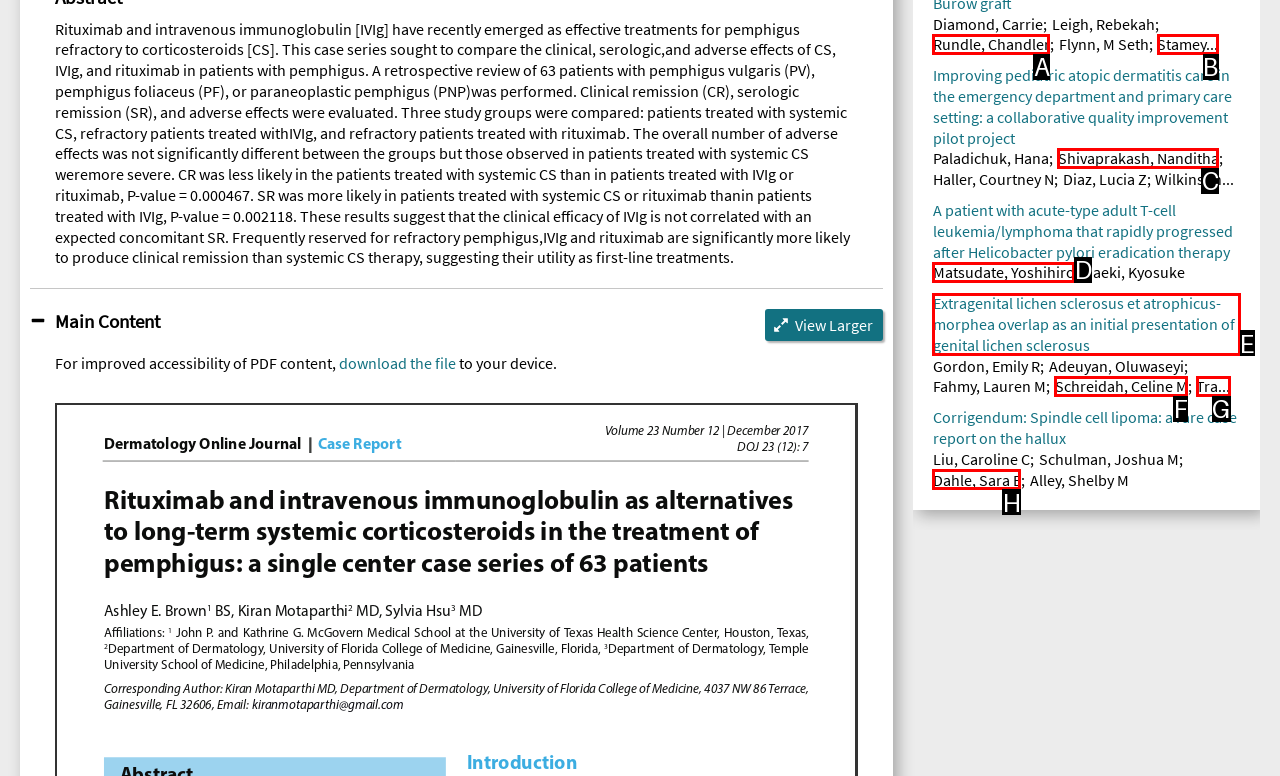Select the option that matches the description: Shivaprakash, Nanditha. Answer with the letter of the correct option directly.

C